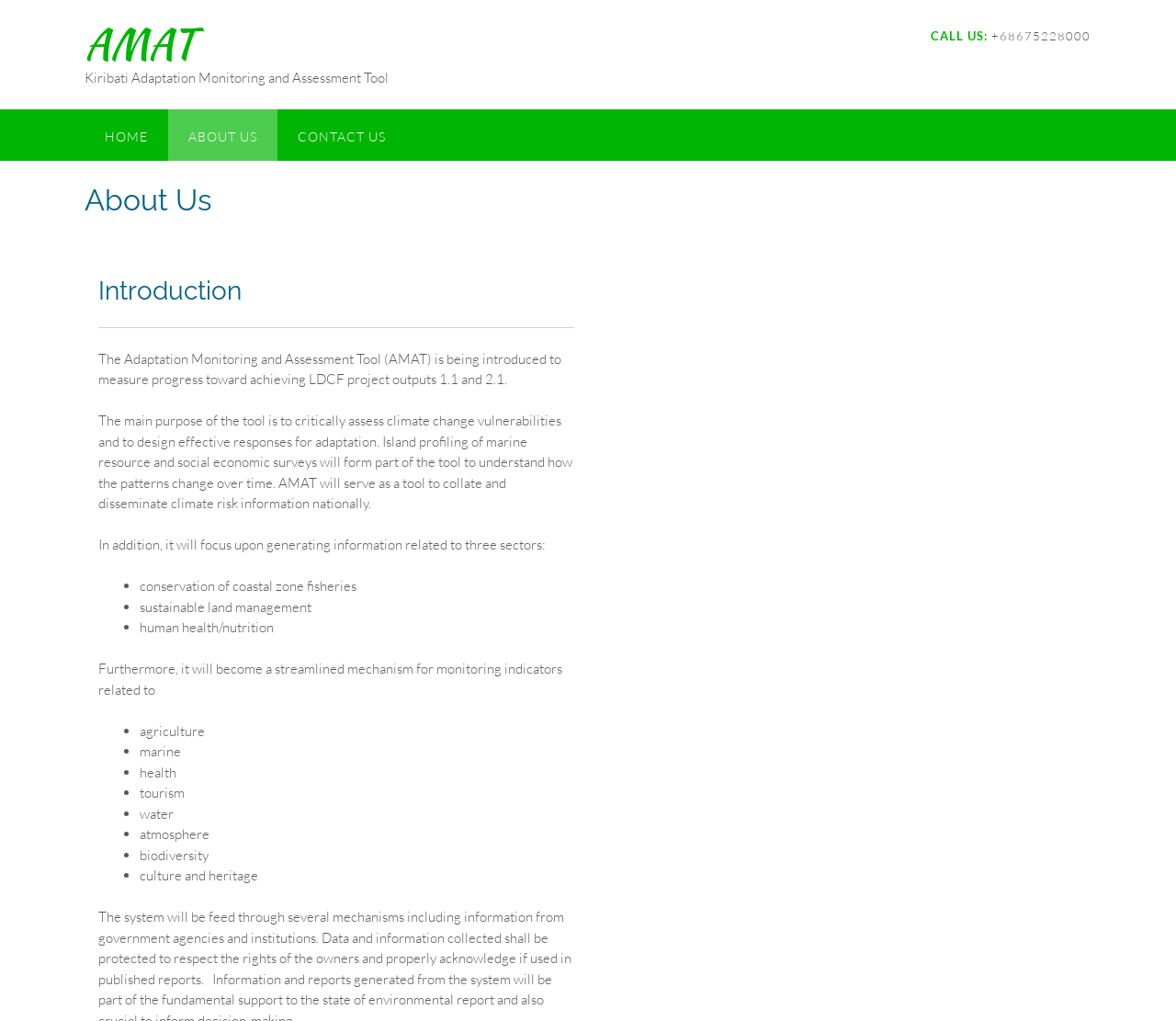Illustrate the webpage's structure and main components comprehensively.

The webpage is about the Adaptation Monitoring and Assessment Tool (AMAT) and its introduction. At the top left, there is a link to "AMAT" and a static text "Kiribati Adaptation Monitoring and Assessment Tool". On the top right, there is a "CALL US" section with a phone number. Below the top section, there is a navigation menu with links to "HOME", "ABOUT US", and "CONTACT US".

The main content of the page is divided into sections. The first section has a heading "About Us" and a subheading "Introduction". Below the introduction, there is a paragraph of text describing the purpose of AMAT, which is to measure progress toward achieving LDCF project outputs. The text also explains that the tool will assess climate change vulnerabilities and design effective responses for adaptation.

The next section lists the three sectors that AMAT will focus on, which are conservation of coastal zone fisheries, sustainable land management, and human health/nutrition. Each sector is marked with a bullet point.

Further down, there is another section that explains that AMAT will also become a mechanism for monitoring indicators related to various areas, including agriculture, marine, health, tourism, water, atmosphere, biodiversity, and culture and heritage. Each of these areas is listed with a bullet point.

Overall, the webpage provides an introduction to AMAT and its purpose, as well as an overview of the sectors and areas it will focus on.